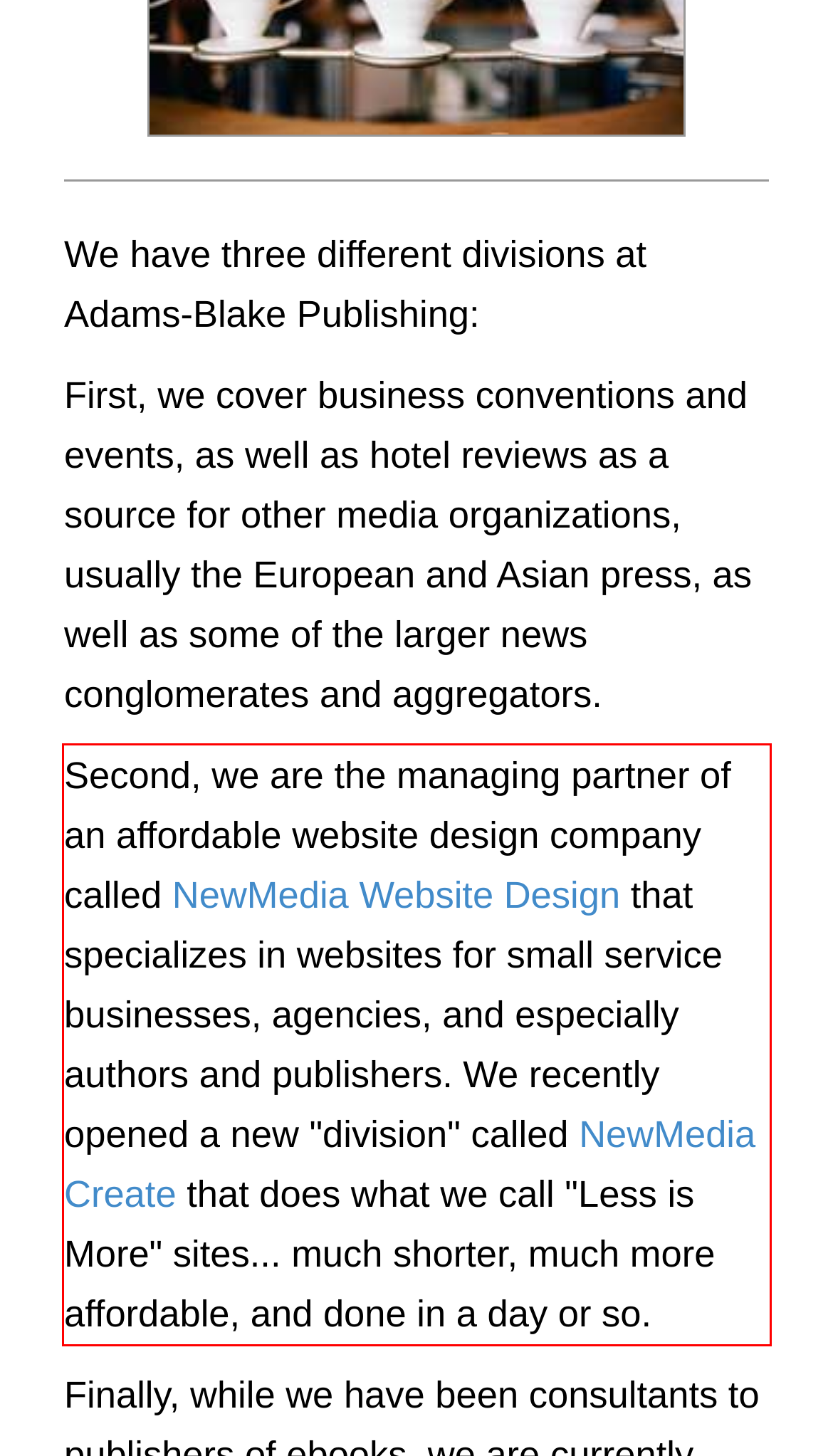Please identify and extract the text from the UI element that is surrounded by a red bounding box in the provided webpage screenshot.

Second, we are the managing partner of an affordable website design company called NewMedia Website Design that specializes in websites for small service businesses, agencies, and especially authors and publishers. We recently opened a new "division" called NewMedia Create that does what we call "Less is More" sites... much shorter, much more affordable, and done in a day or so.